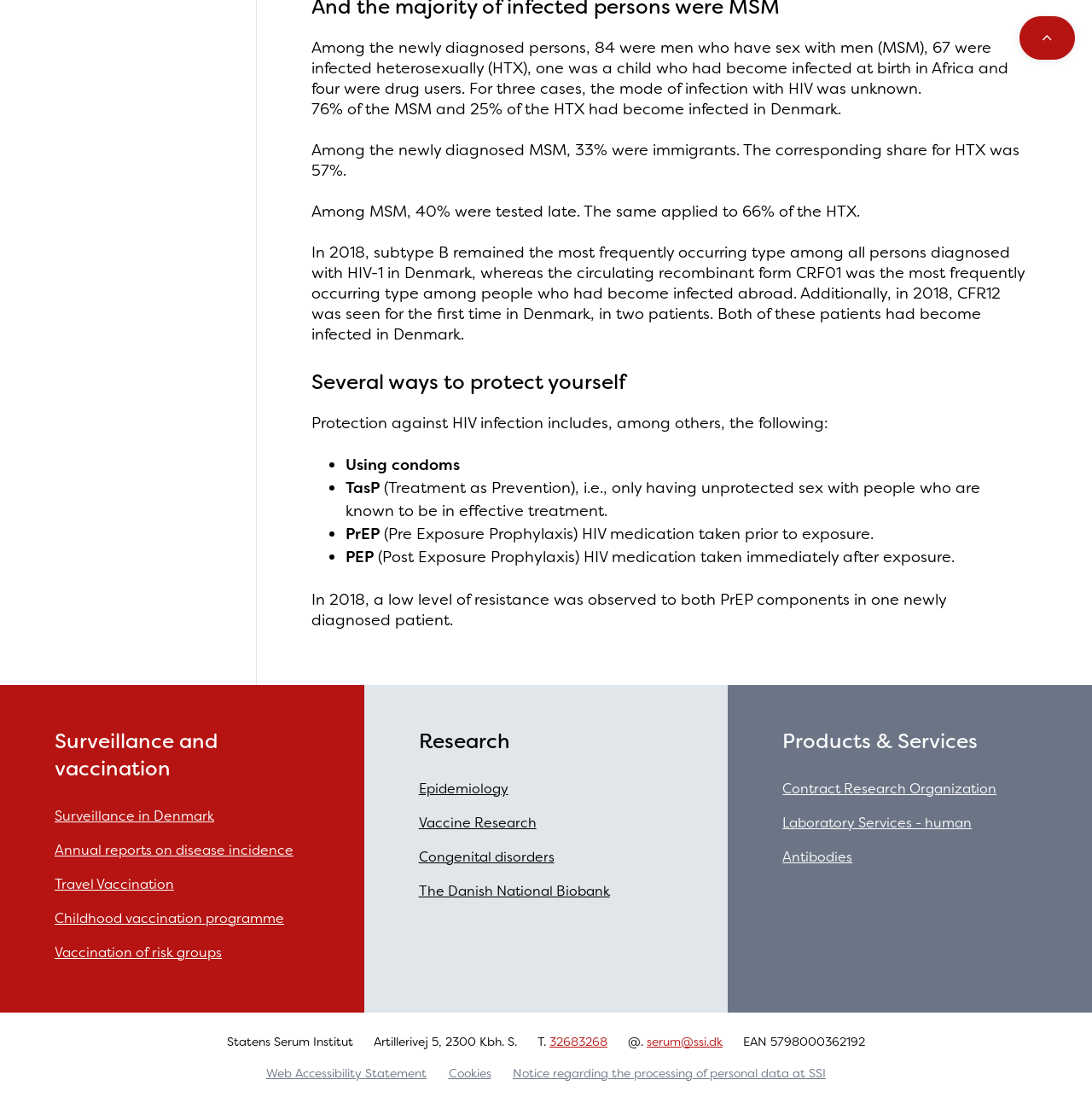Find the bounding box of the web element that fits this description: "Congenital disorders".

[0.383, 0.761, 0.617, 0.792]